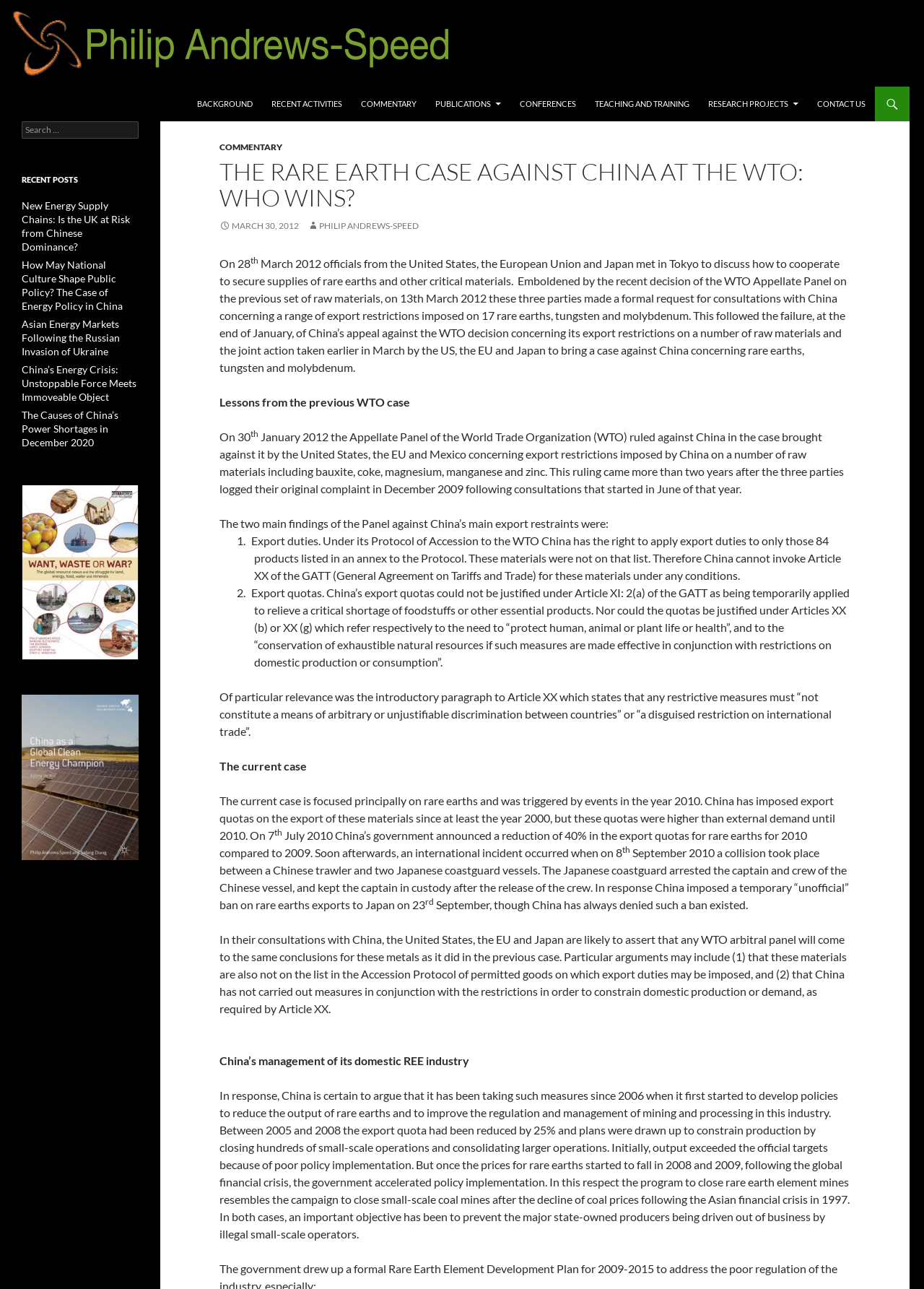Please specify the bounding box coordinates of the region to click in order to perform the following instruction: "Read the article by Philip Andrews-Speed".

[0.238, 0.123, 0.92, 0.164]